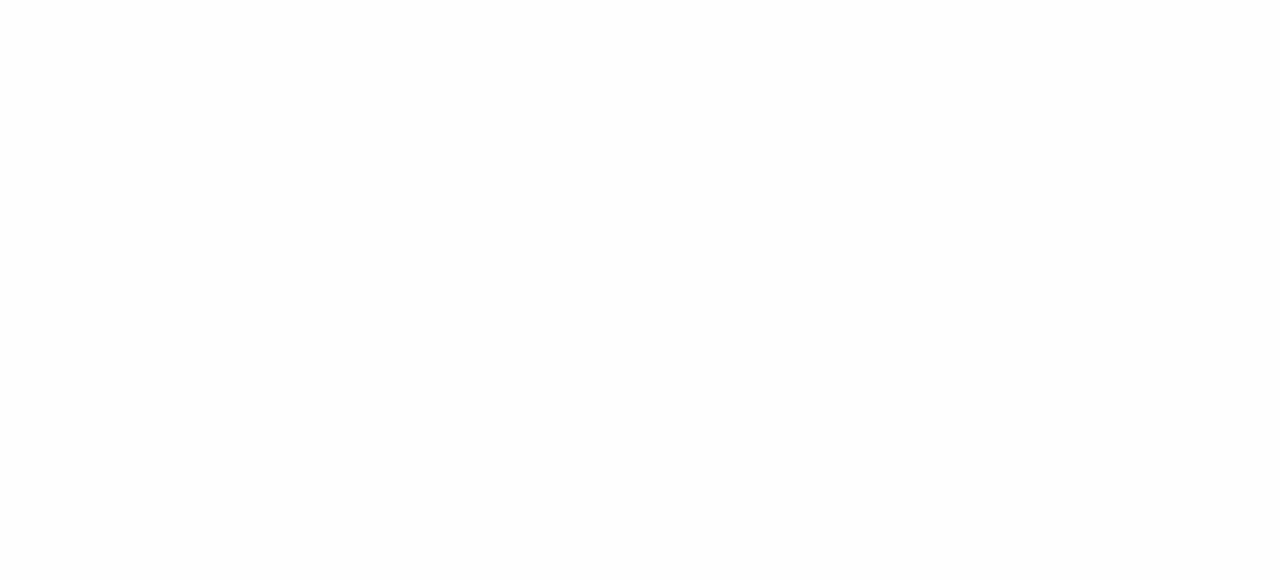Predict the bounding box coordinates of the area that should be clicked to accomplish the following instruction: "Click the 'Donate' link". The bounding box coordinates should consist of four float numbers between 0 and 1, i.e., [left, top, right, bottom].

[0.516, 0.231, 0.551, 0.259]